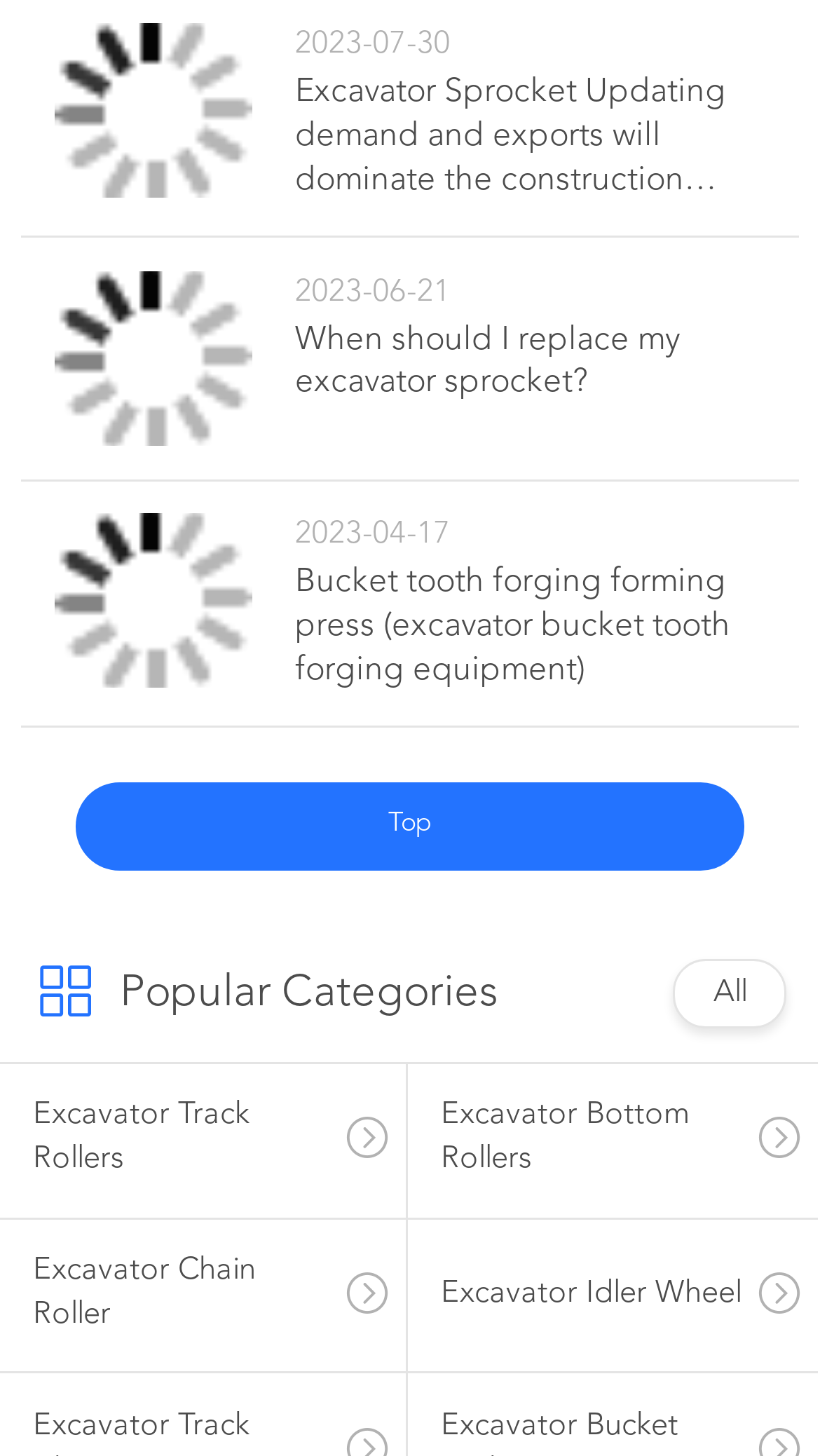Highlight the bounding box coordinates of the region I should click on to meet the following instruction: "Read about COSATU AND THE HOUSE OF LABOR".

None